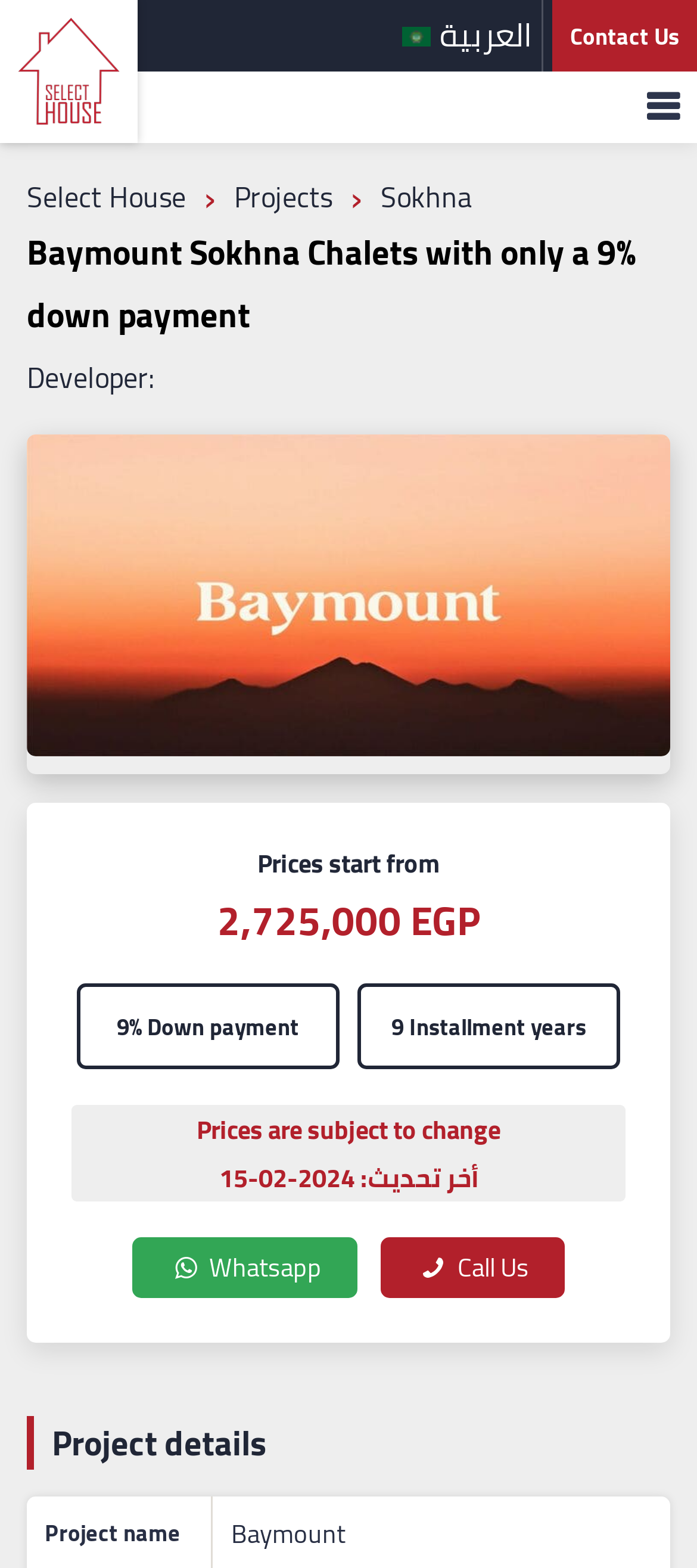Pinpoint the bounding box coordinates for the area that should be clicked to perform the following instruction: "Contact us".

[0.792, 0.0, 1.0, 0.046]